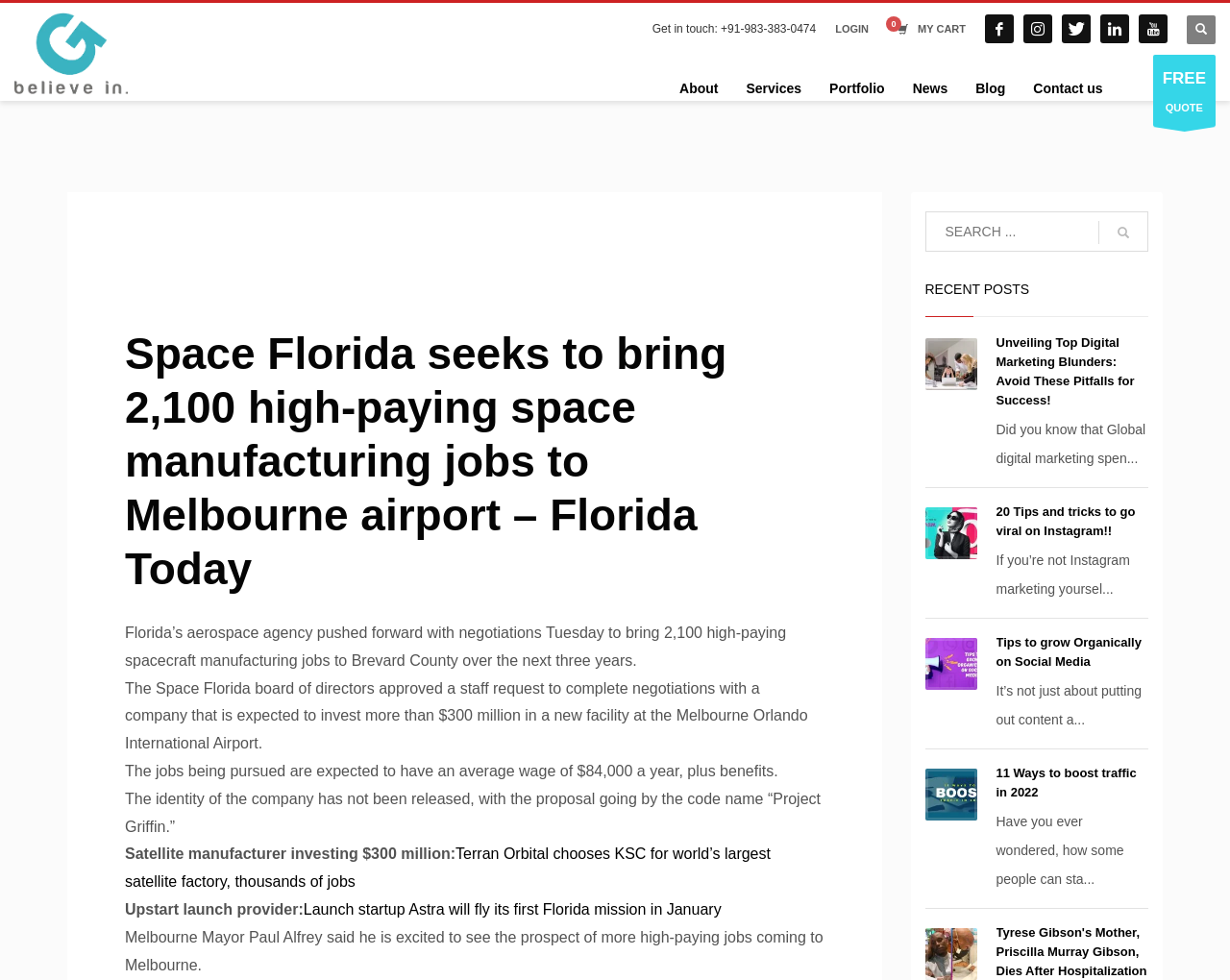Explain the webpage in detail.

The webpage is about Space Florida's efforts to bring high-paying space manufacturing jobs to Melbourne airport. At the top, there is a heading "Bridging Gap" with an image and a link. Below it, there is a contact information "Get in touch: +91-983-383-0474" and several links to login, cart, and social media icons.

On the top-right corner, there are links to different sections of the website, including "About", "Services", "Portfolio", "News", "Blog", and "Contact us". Next to it, there is a "FREE QUOTE" button with an image.

The main content of the webpage is an article about Space Florida's negotiations to bring 2,100 high-paying space manufacturing jobs to Brevard County. The article is divided into several paragraphs, with headings and static text describing the details of the negotiations, including the expected investment, average wage, and benefits.

Below the article, there are several links to related news articles, including "Terran Orbital chooses KSC for world’s largest satellite factory, thousands of jobs" and "Launch startup Astra will fly its first Florida mission in January".

On the right side of the webpage, there is a search bar with a button and a heading "RECENT POSTS". Below it, there are several links to recent posts, including "Top Digital Marketing Blunders", "Instagram tips", and "Tips to grow Organically on Social Media", each with an image and a brief description.

Overall, the webpage is focused on providing information about Space Florida's efforts to bring high-paying jobs to Melbourne airport, with additional links to related news articles and recent posts on digital marketing.